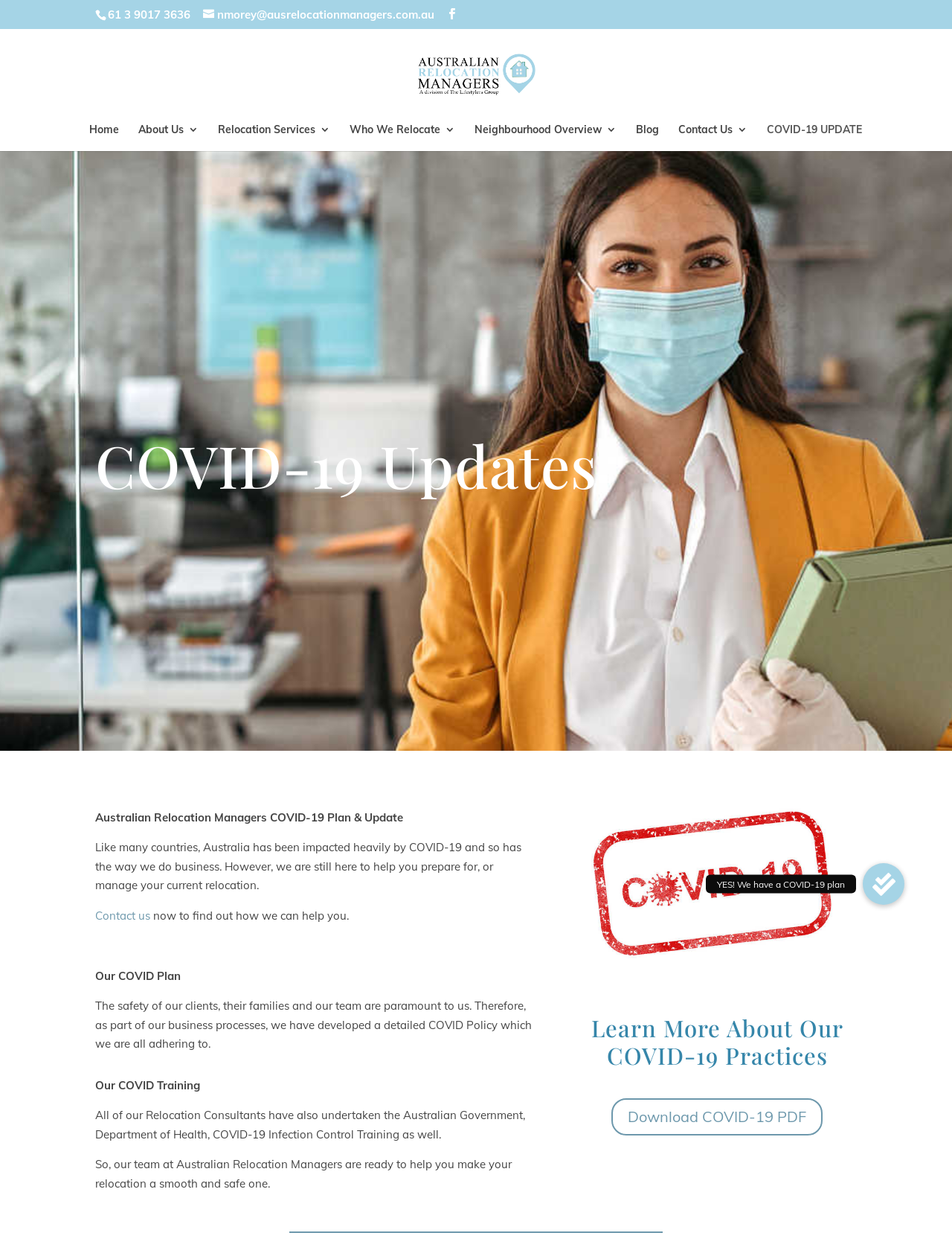Summarize the contents and layout of the webpage in detail.

This webpage is about Australian Relocation Managers, a company that provides relocation services during the COVID-19 pandemic. At the top of the page, there is a phone number and an email address. Next to them is a social media icon and a link to the company's website. Below these elements, there is a navigation menu with links to different sections of the website, including "Home", "About Us", "Relocation Services", "Who We Relocate", "Neighbourhood Overview", "Blog", "Contact Us", and "COVID-19 UPDATE".

The main content of the page is about the company's COVID-19 plan and update. There is a heading that reads "COVID-19 Updates" followed by a subheading that explains the company's plan to help customers prepare for or manage their relocation during the pandemic. The text explains that the company has developed a detailed COVID policy and that all of their Relocation Consultants have undertaken the Australian Government's COVID-19 Infection Control Training.

Below this text, there is an image and a heading that reads "Learn More About Our COVID-19 Practices". Next to the image, there is a link to download a COVID-19 PDF. At the bottom of the page, there is a call-to-action button that reads "YES! We have a COVID-19 plan".